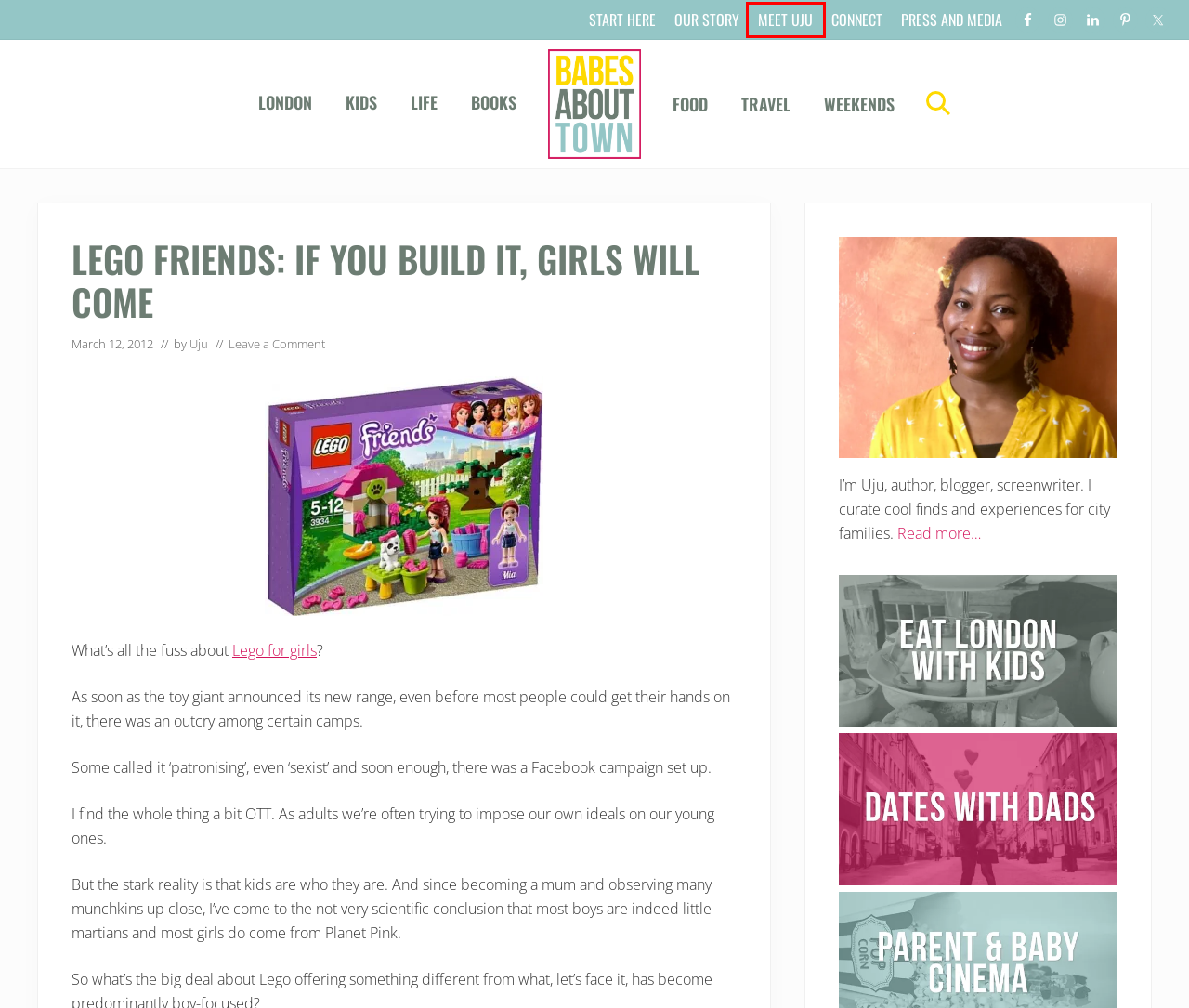Review the screenshot of a webpage containing a red bounding box around an element. Select the description that best matches the new webpage after clicking the highlighted element. The options are:
A. Weekend Archives - Babes About Town
B. Lego Friends set - Babes About Town
C. Food Archives - Babes About Town
D. Press and Media - Babes About Town
E. London Archives - Babes About Town
F. Meet Uju - Babes About Town
G. Life Archives - Babes About Town
H. Contact - Babes About Town

F